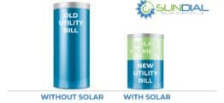Explain what is happening in the image with as much detail as possible.

The image illustrates a comparative representation of utility bills before and after switching to solar energy. On the left, a larger, blue cylindrical container is labeled "OLD UTILITY BILL," indicating the higher expenses associated with conventional energy sources. Conversely, the right side features a smaller, green cylindrical container marked "NEW UTILITY BILL," symbolizing the reduced costs achieved through solar power. This visual comparison effectively highlights the financial advantages of transitioning to solar energy, suggesting significant savings for homeowners. The logo for Sundial Solar is displayed at the top right, emphasizing their role in promoting solar solutions.